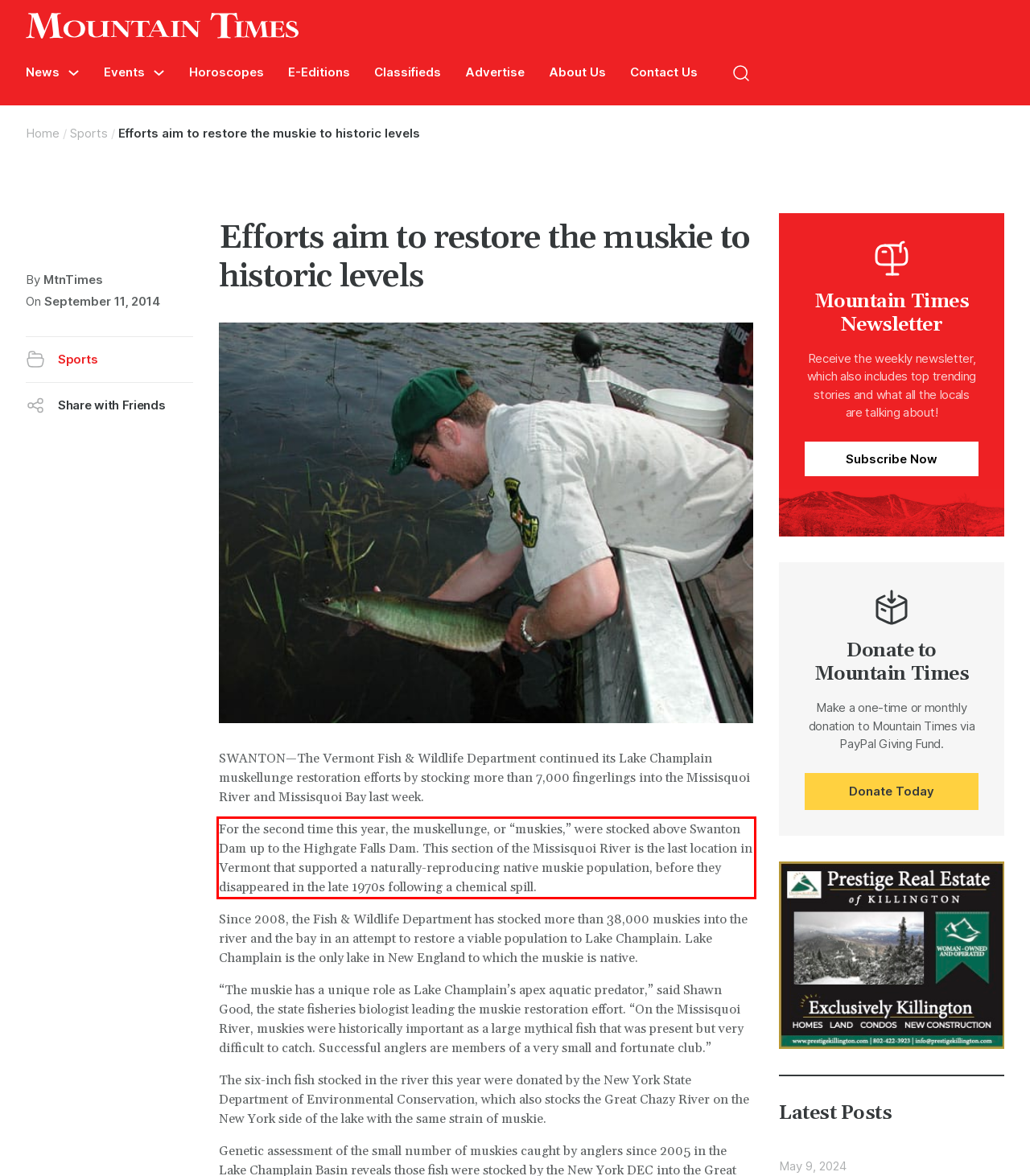Look at the screenshot of the webpage, locate the red rectangle bounding box, and generate the text content that it contains.

For the second time this year, the muskellunge, or “muskies,” were stocked above Swanton Dam up to the Highgate Falls Dam. This section of the Missisquoi River is the last location in Vermont that supported a naturally-reproducing native muskie population, before they disappeared in the late 1970s following a chemical spill.